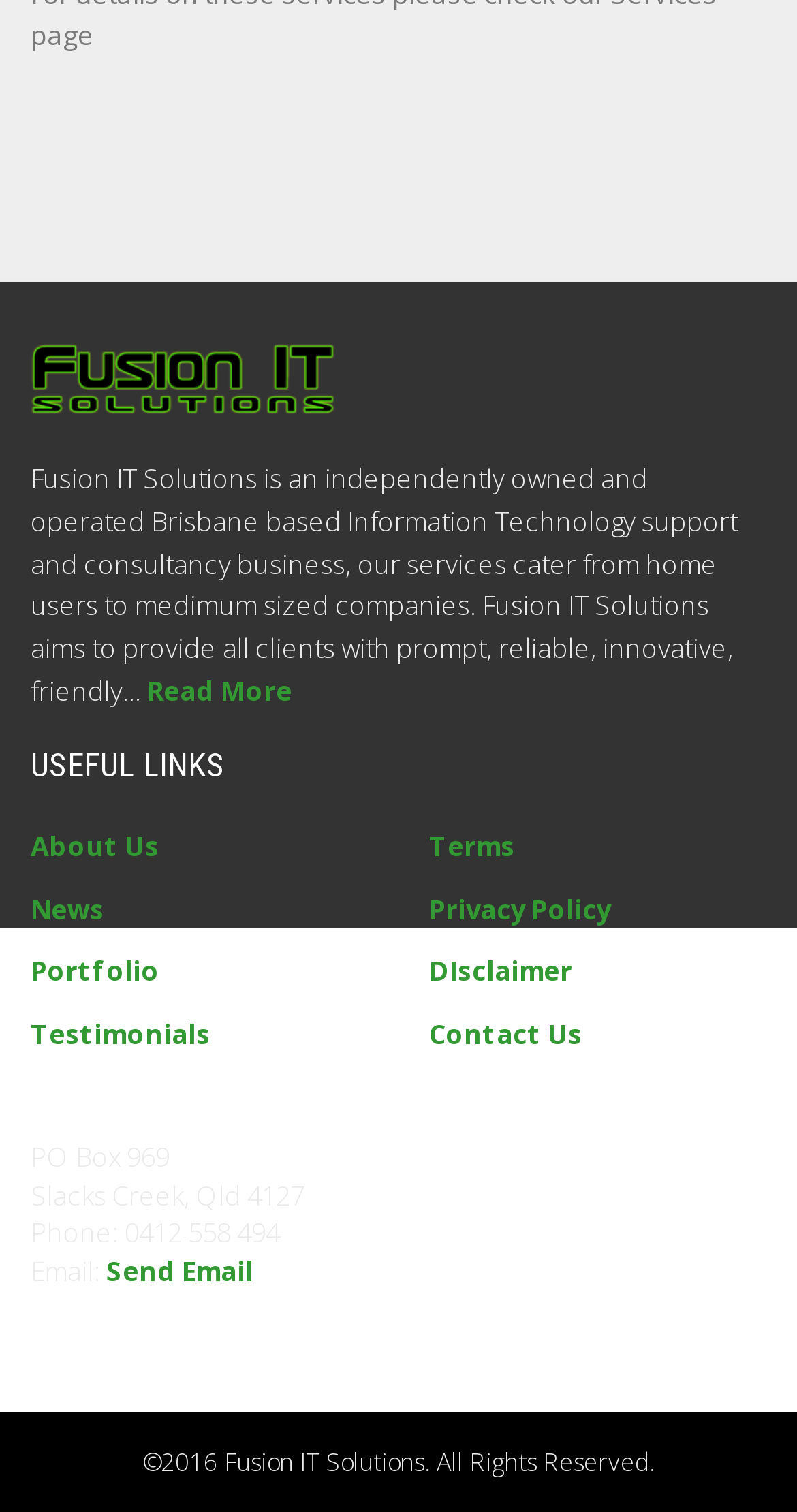Find the bounding box coordinates corresponding to the UI element with the description: "Terms". The coordinates should be formatted as [left, top, right, bottom], with values as floats between 0 and 1.

[0.538, 0.547, 0.646, 0.571]